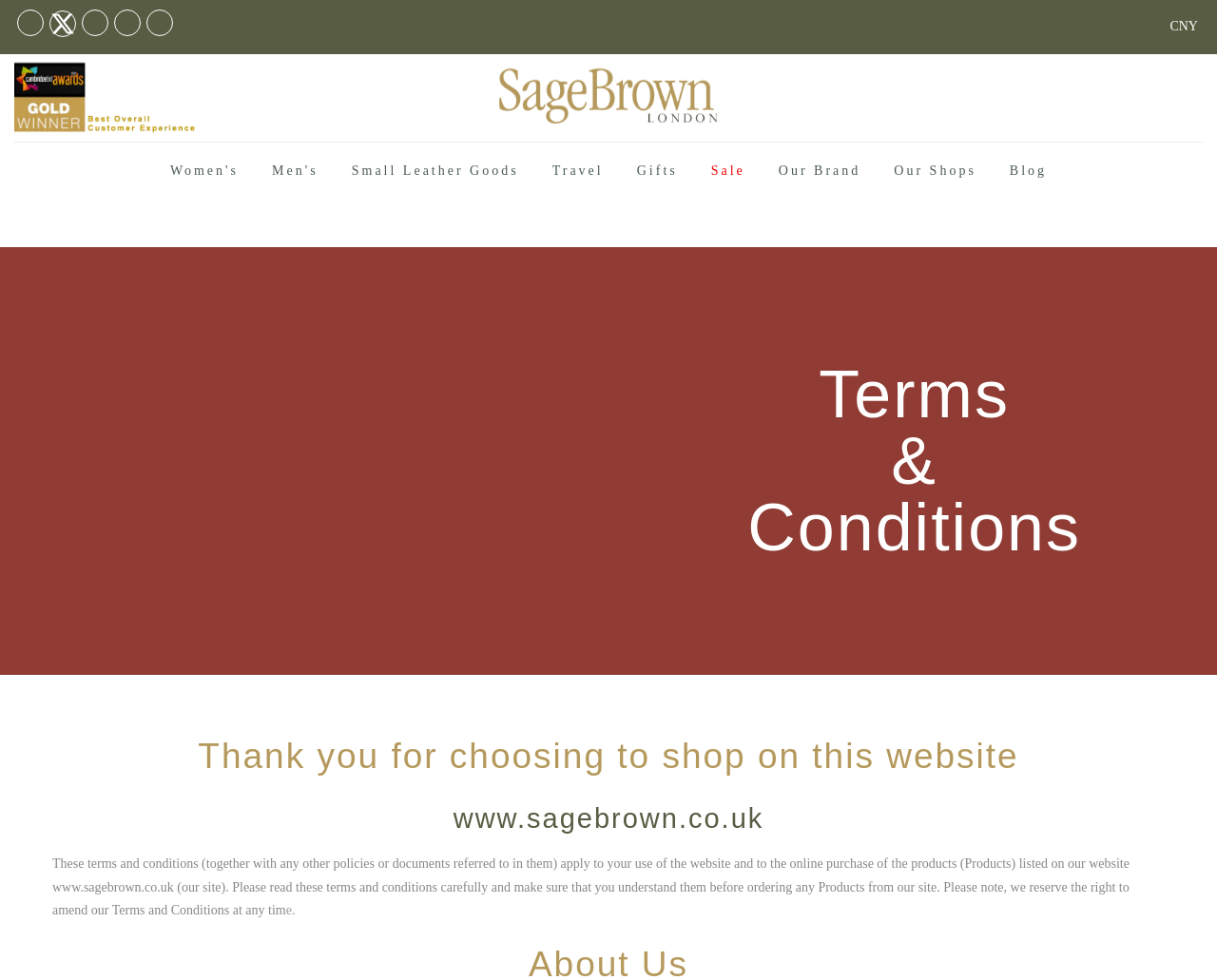What is the main topic of the webpage?
Answer the question with a thorough and detailed explanation.

I determined this by looking at the heading 'Terms & Conditions' and the static text 'These terms and conditions (together with any other policies or documents referred to in them) apply to your use of the website...' which indicates that the webpage is primarily about the terms and conditions of the website.